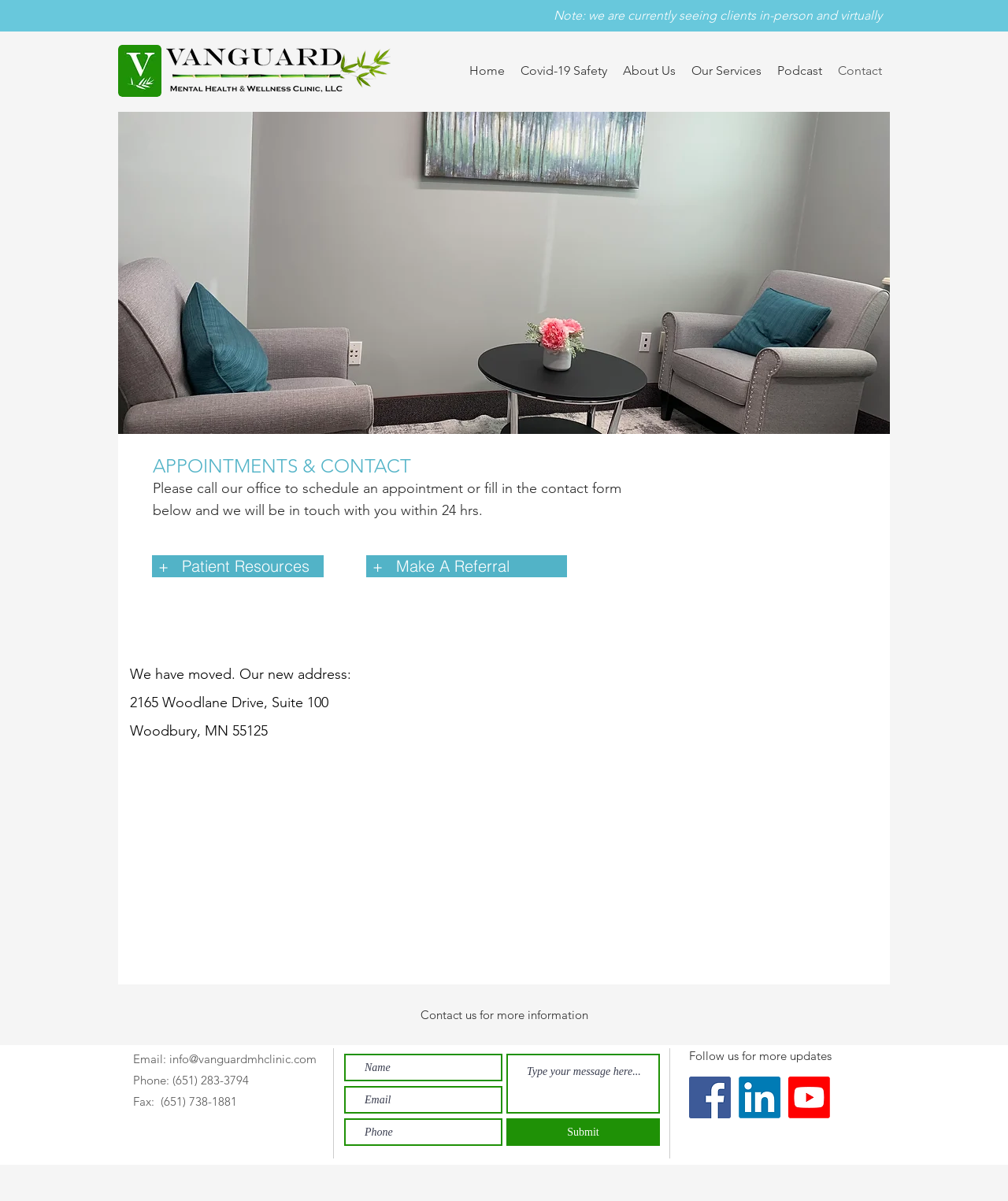Write an elaborate caption that captures the essence of the webpage.

The webpage is about Vanguard Mental Health & Wellness Clinic in Minnesota, with a focus on contacting the clinic for appointments and information. At the top, there is a heading that notes the clinic is currently seeing clients in-person and virtually. Below this, there is a navigation menu with links to different sections of the website, including Home, Covid-19 Safety, About Us, Our Services, Podcast, and Contact.

On the left side of the page, there is a large image, and above it, there is a heading that says "APPOINTMENTS & CONTACT". Below this heading, there is a paragraph of text that instructs visitors to call the office to schedule an appointment or fill out the contact form below, with a promise to respond within 24 hours.

To the right of the paragraph, there are three links: "+", "Patient Resources", and "+", followed by "Make A Referral". Below these links, there is a section with the clinic's new address, including the street address, city, and zip code.

Further down the page, there is a Google Maps iframe that displays the clinic's location. Below the map, there is a contact form with fields for name, email, phone number, and a message, as well as a submit button.

On the bottom left of the page, there is a section with the clinic's contact information, including email and phone number, as well as a fax number. On the bottom right, there is a social media bar with links to the clinic's Facebook, LinkedIn, and Youtube pages, each represented by an icon.